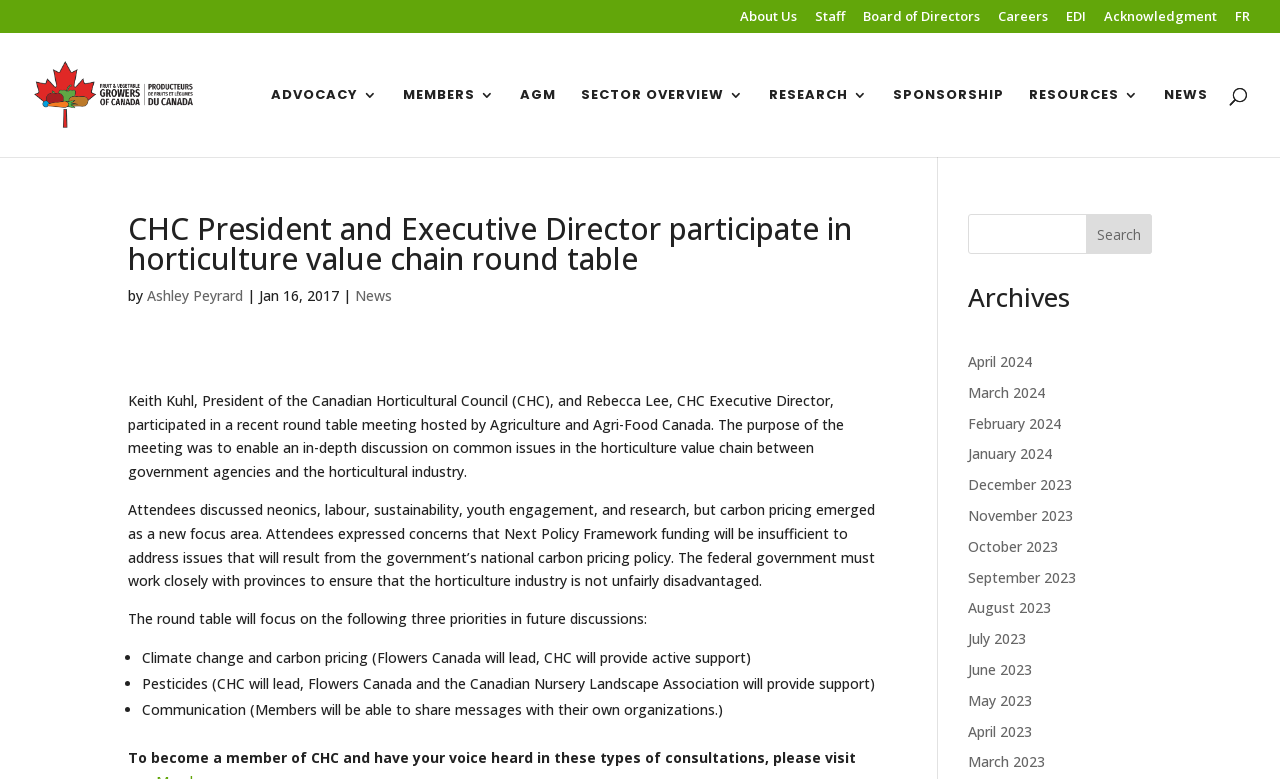Please locate and retrieve the main header text of the webpage.

CHC President and Executive Director participate in horticulture value chain round table